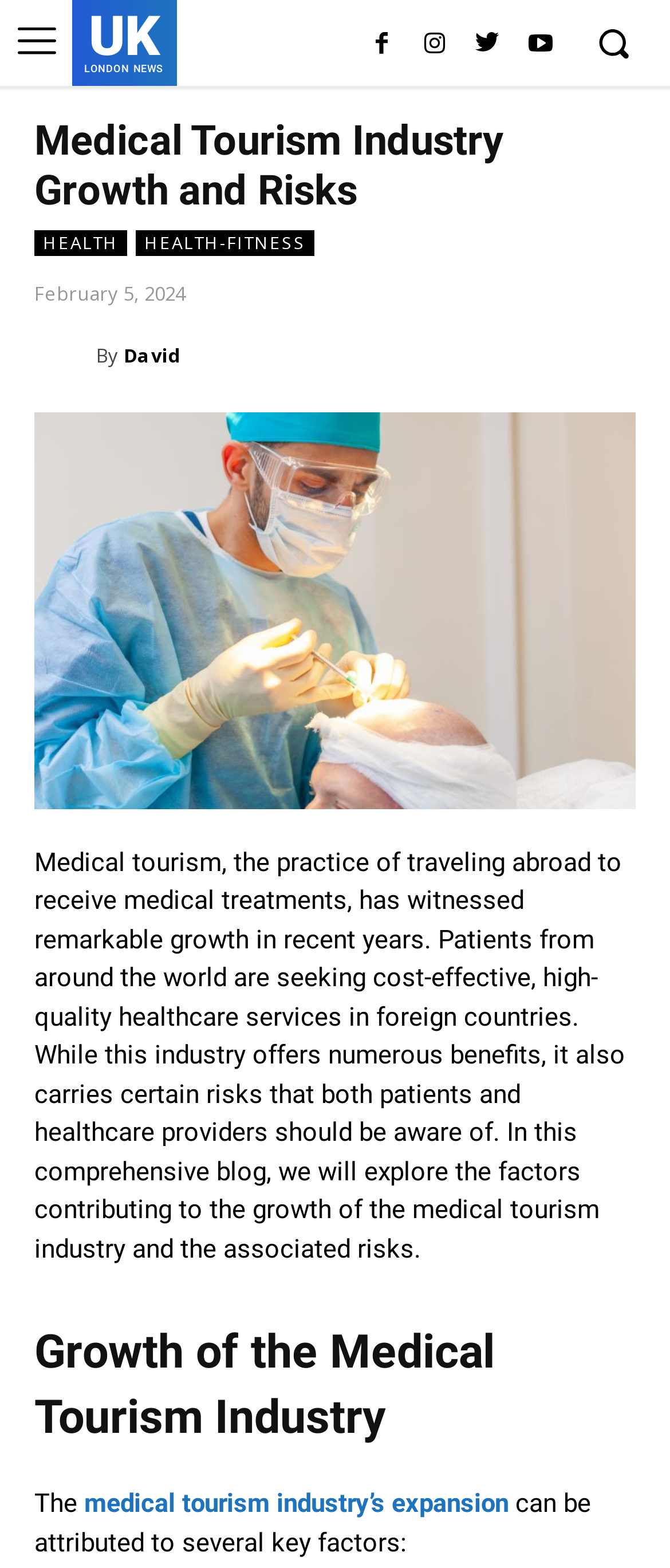Bounding box coordinates should be in the format (top-left x, top-left y, bottom-right x, bottom-right y) and all values should be floating point numbers between 0 and 1. Determine the bounding box coordinate for the UI element described as: UKLONDON NEWS

[0.126, 0.004, 0.245, 0.047]